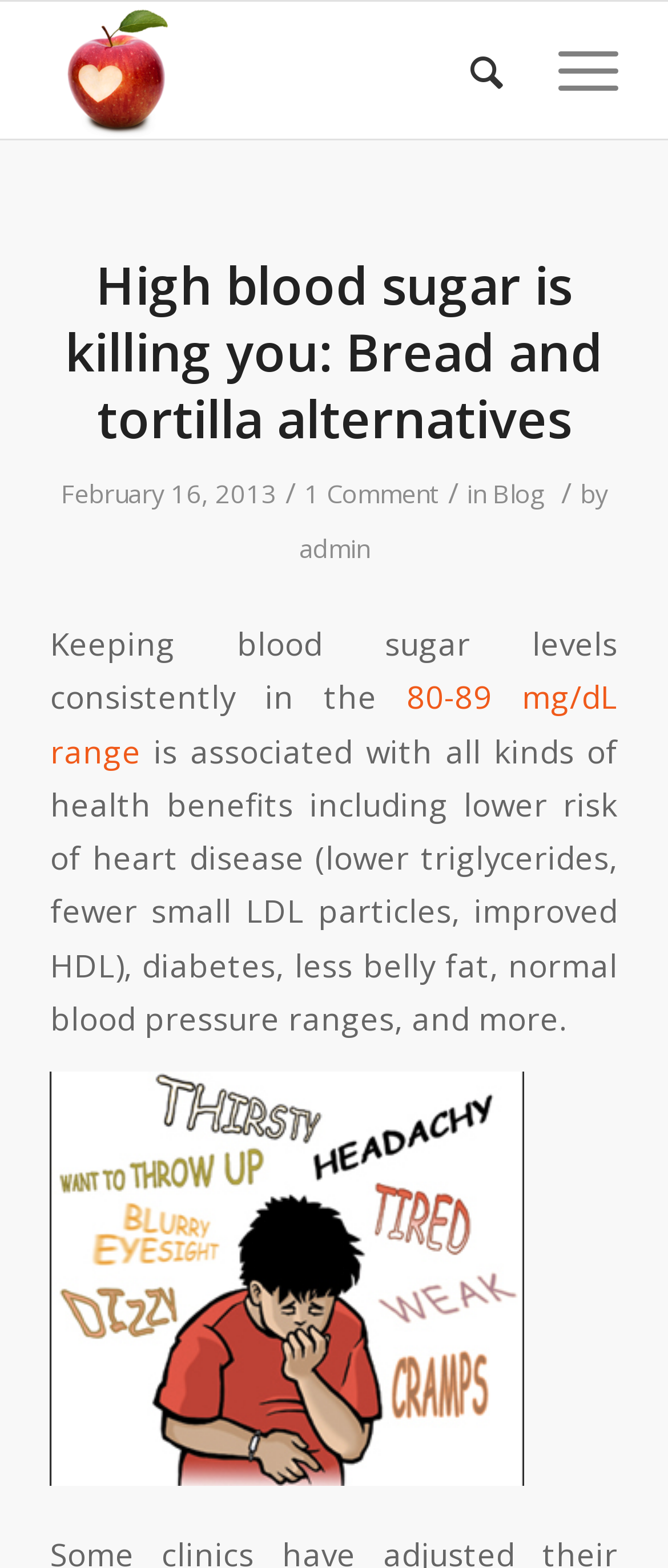Could you determine the bounding box coordinates of the clickable element to complete the instruction: "Open the menu"? Provide the coordinates as four float numbers between 0 and 1, i.e., [left, top, right, bottom].

[0.784, 0.001, 0.925, 0.088]